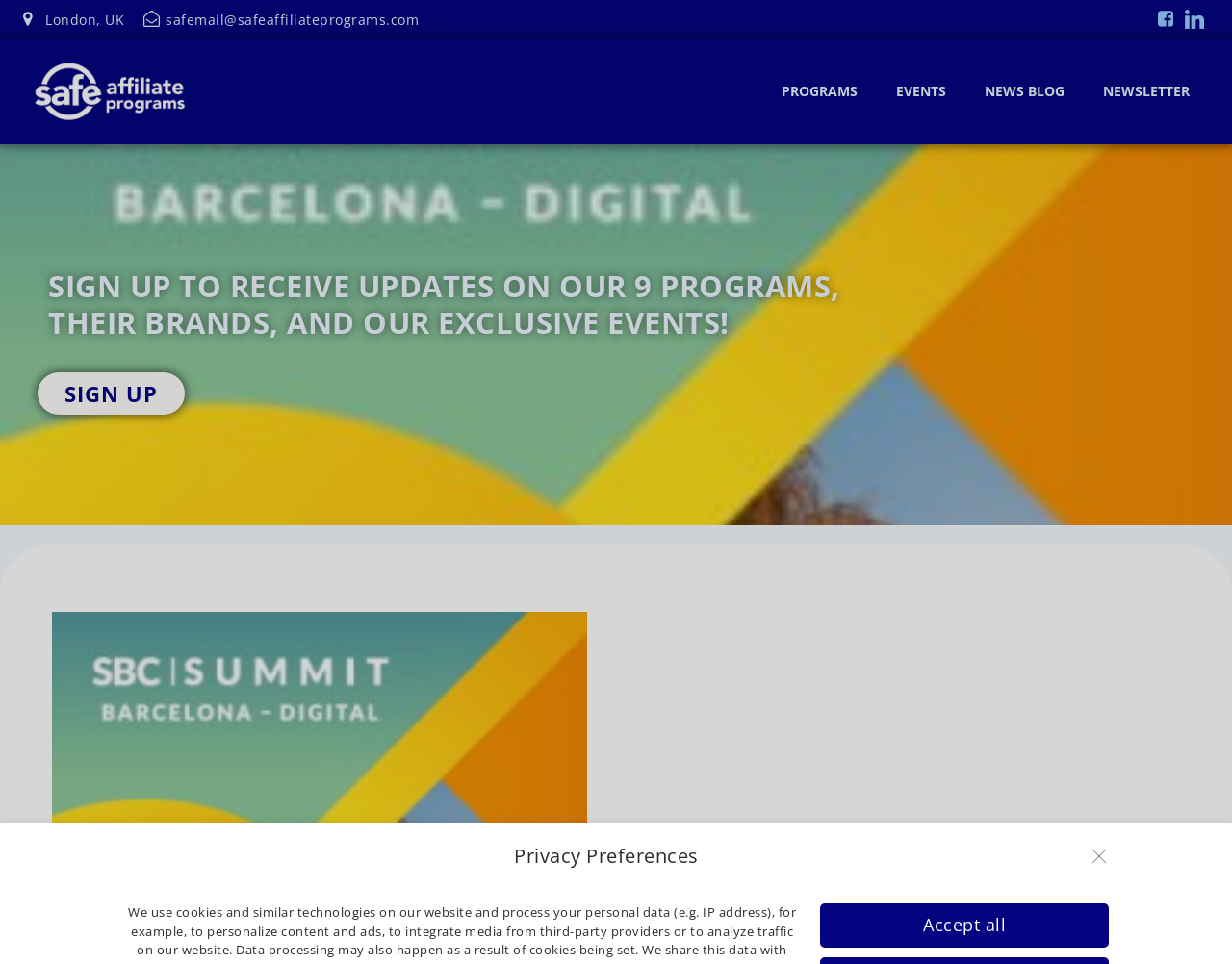Identify the bounding box coordinates for the UI element described by the following text: "London, UK". Provide the coordinates as four float numbers between 0 and 1, in the format [left, top, right, bottom].

[0.019, 0.01, 0.101, 0.029]